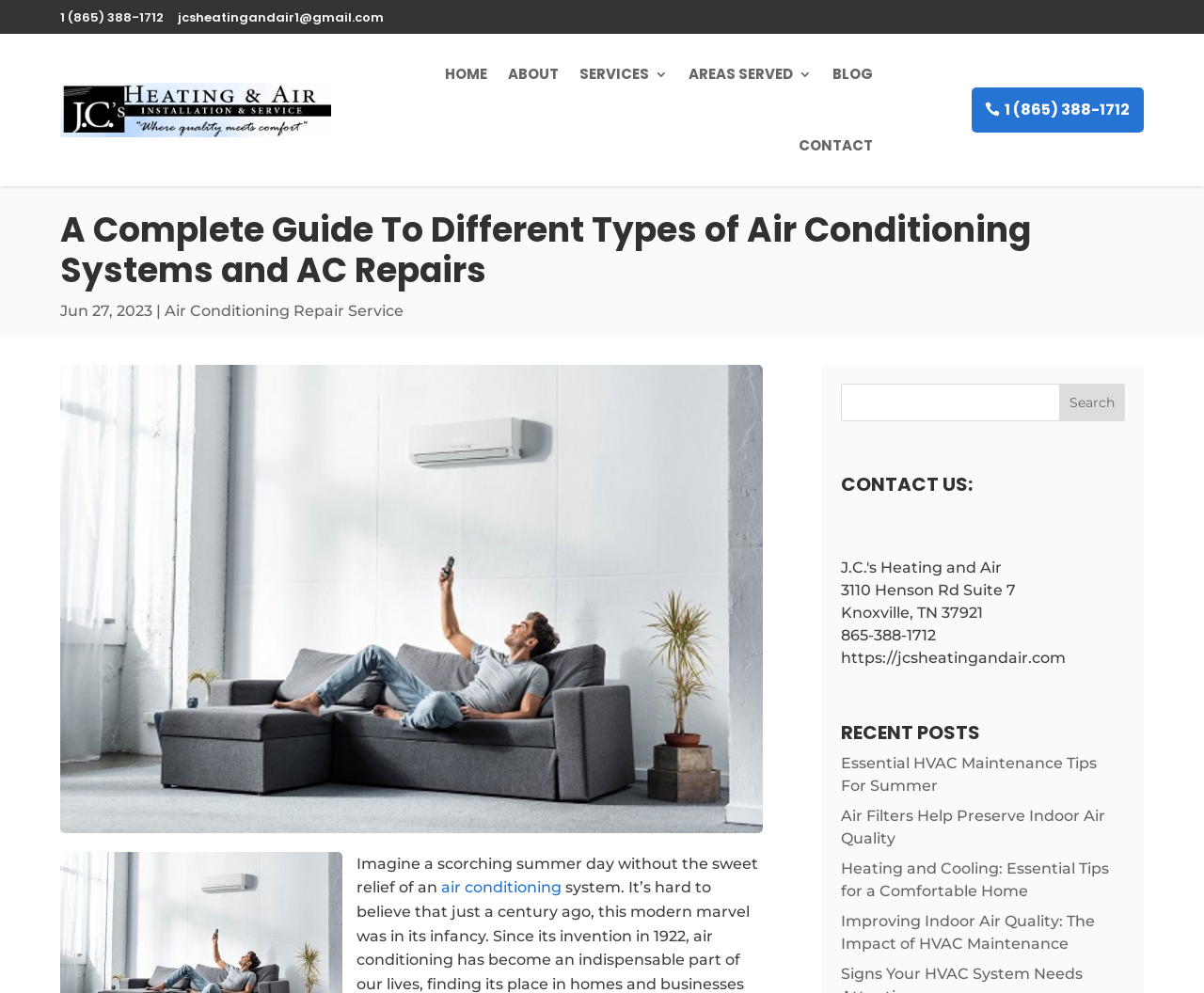Use a single word or phrase to answer the question:
What is the topic of the main article on the webpage?

Types of Air Conditioning Systems and AC Repairs